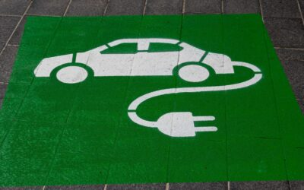Answer the question below using just one word or a short phrase: 
What is the illustration on the parking space?

a car alongside an electric plug